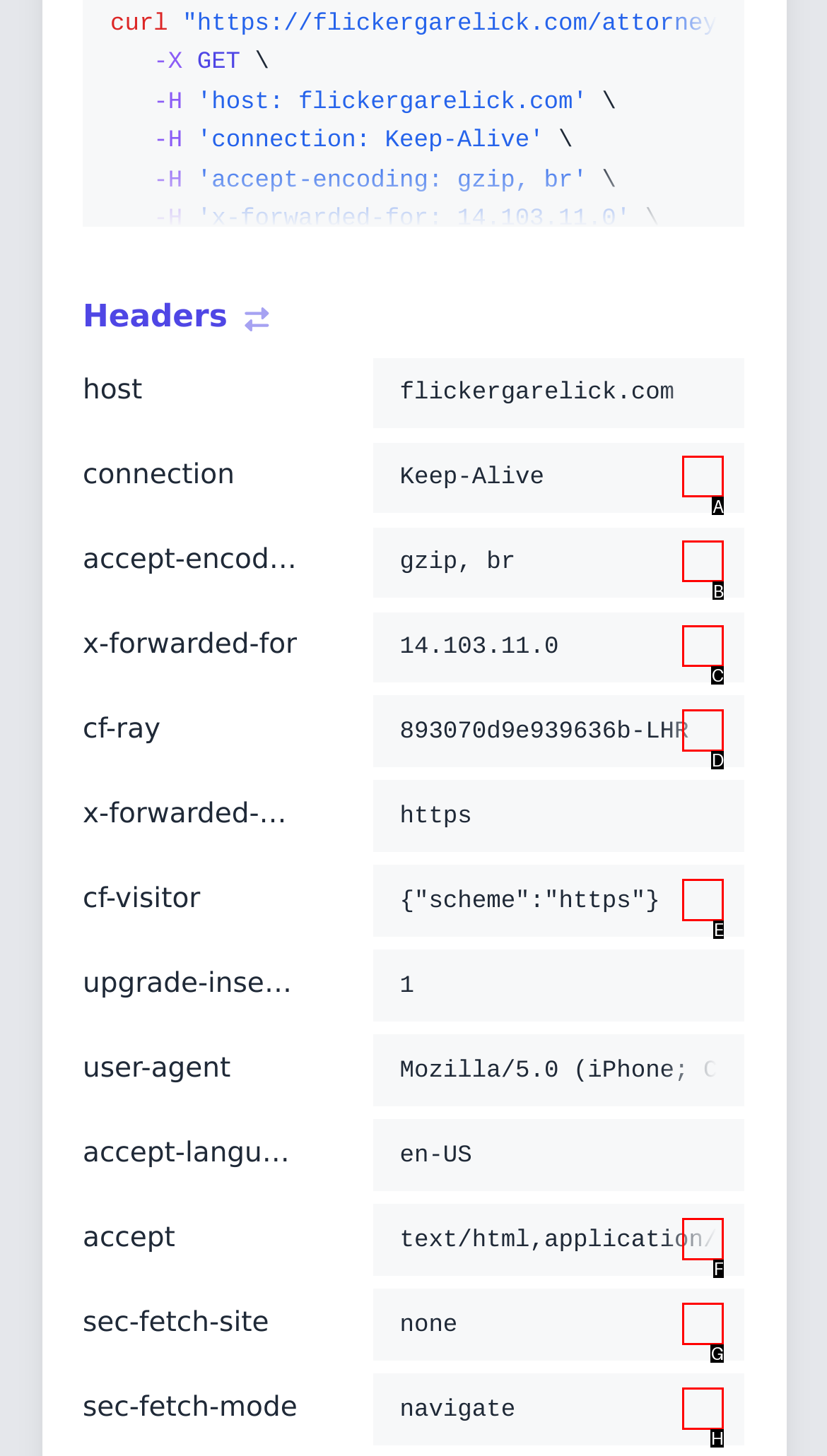Select the HTML element that fits the following description: title="Copy to clipboard"
Provide the letter of the matching option.

F